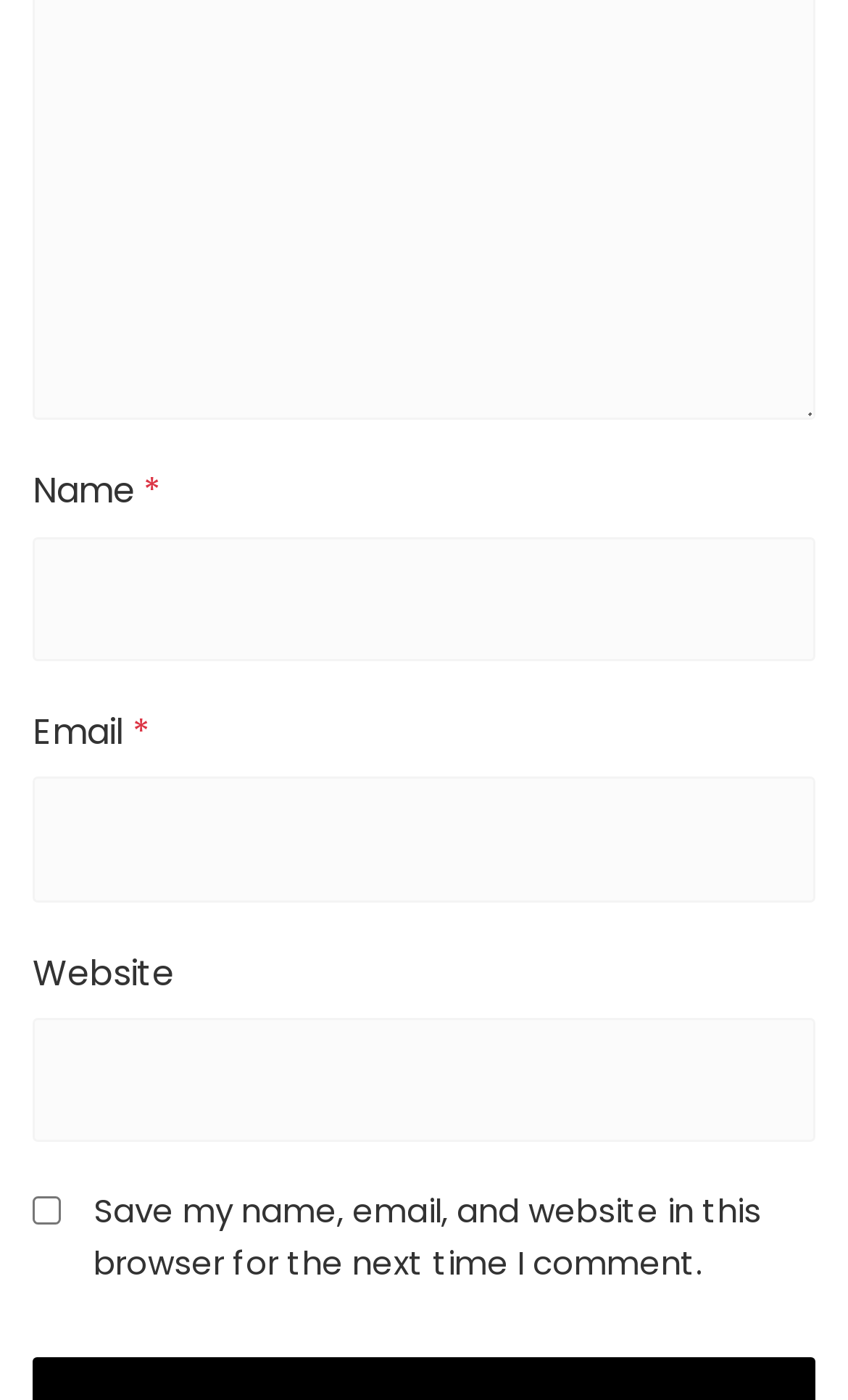Refer to the image and provide an in-depth answer to the question: 
Is the 'Email' field required?

The 'Email' field is required because the corresponding textbox has the 'required' attribute set to True, indicating that it must be filled in before submitting the form.